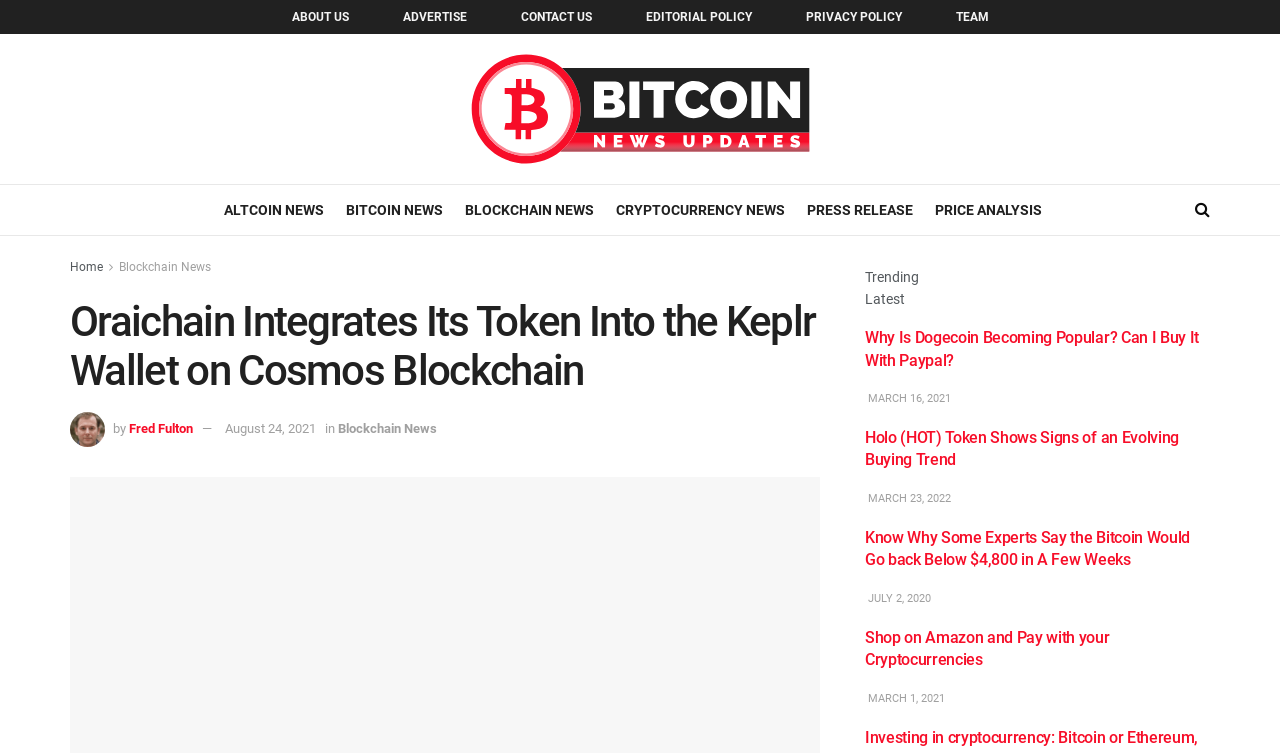What is the topic of the article by Fred Fulton?
Using the image, respond with a single word or phrase.

Oraichain token integration